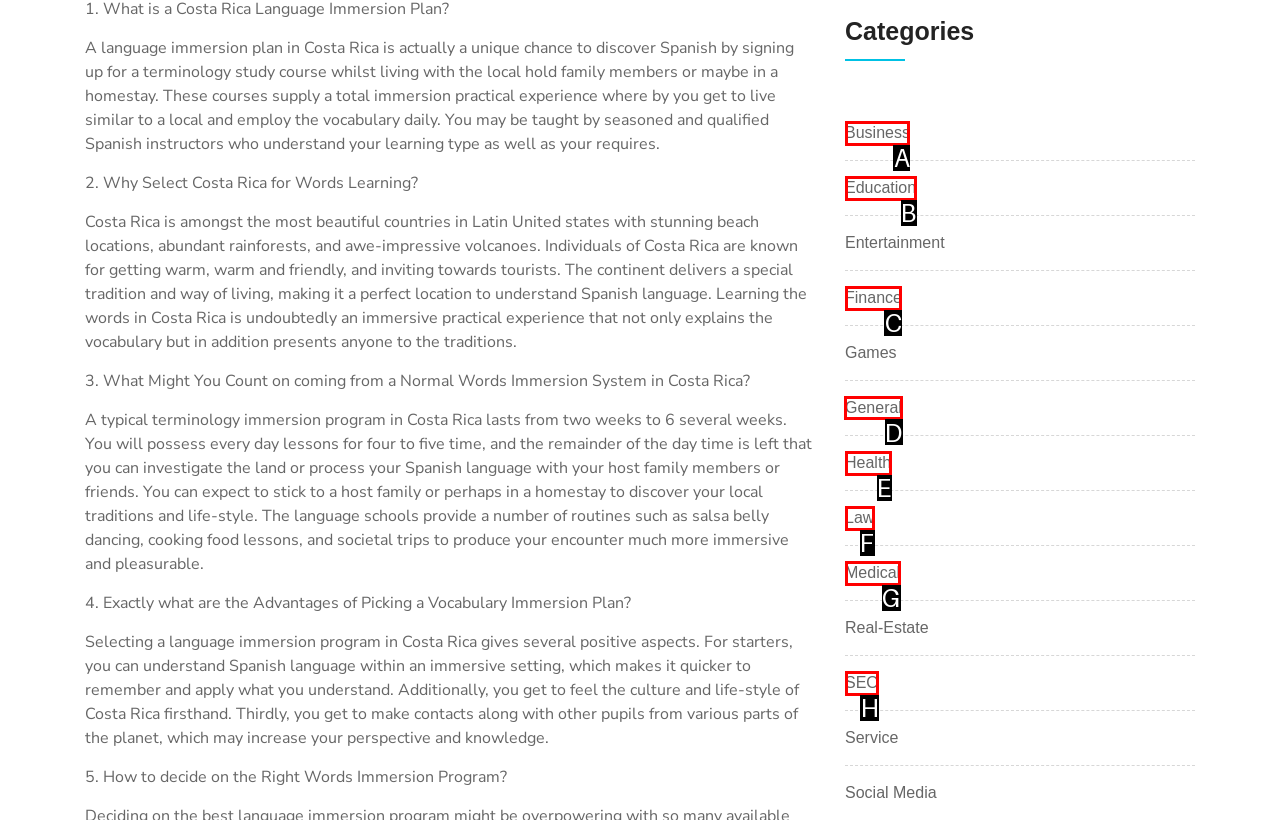Given the instruction: Click on the 'General' category, which HTML element should you click on?
Answer with the letter that corresponds to the correct option from the choices available.

D